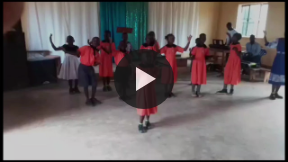Where is the performance taking place?
Refer to the image and answer the question using a single word or phrase.

indoor setting